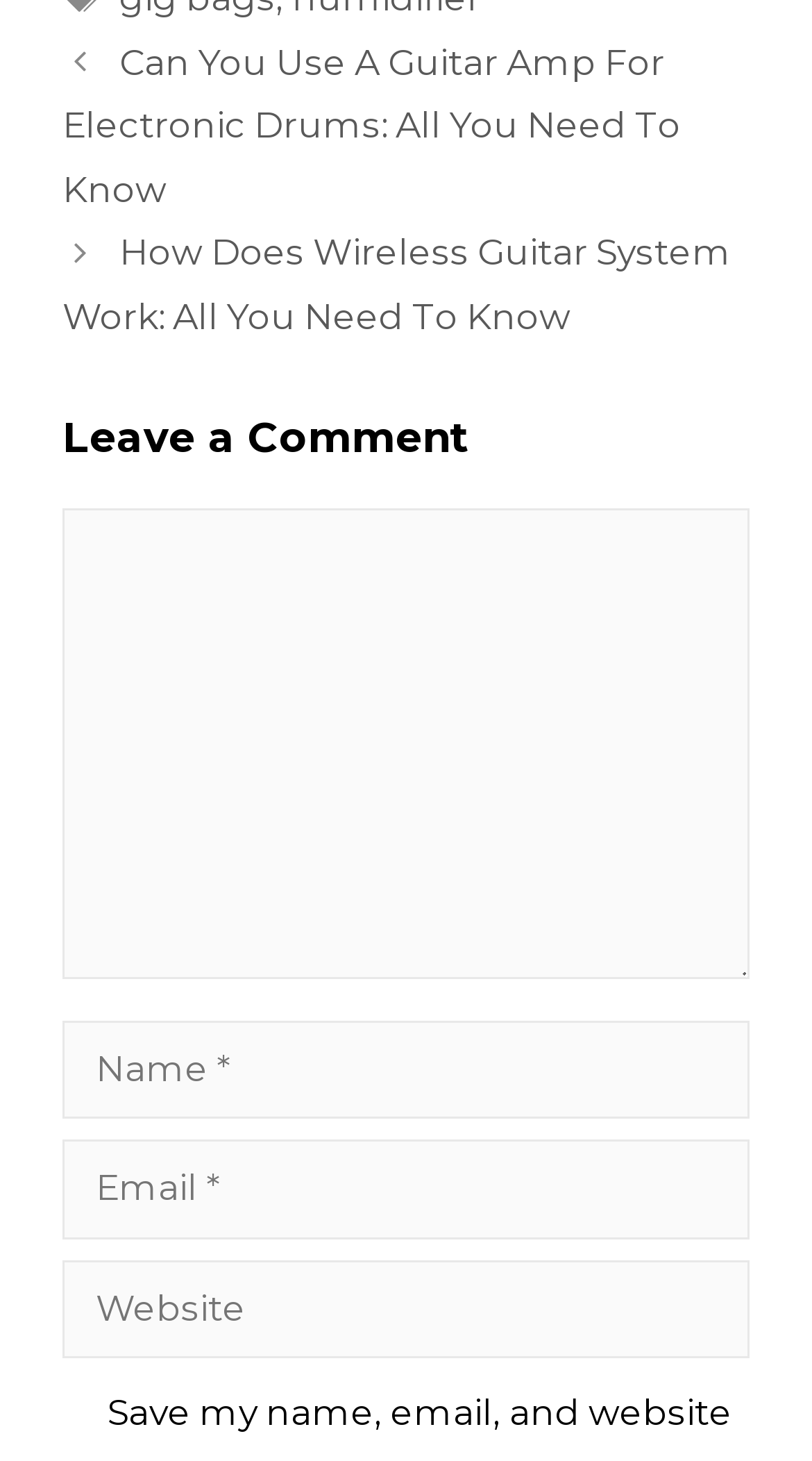What is the position of the 'Email' textbox relative to the 'Name' textbox?
Please use the image to provide a one-word or short phrase answer.

Below